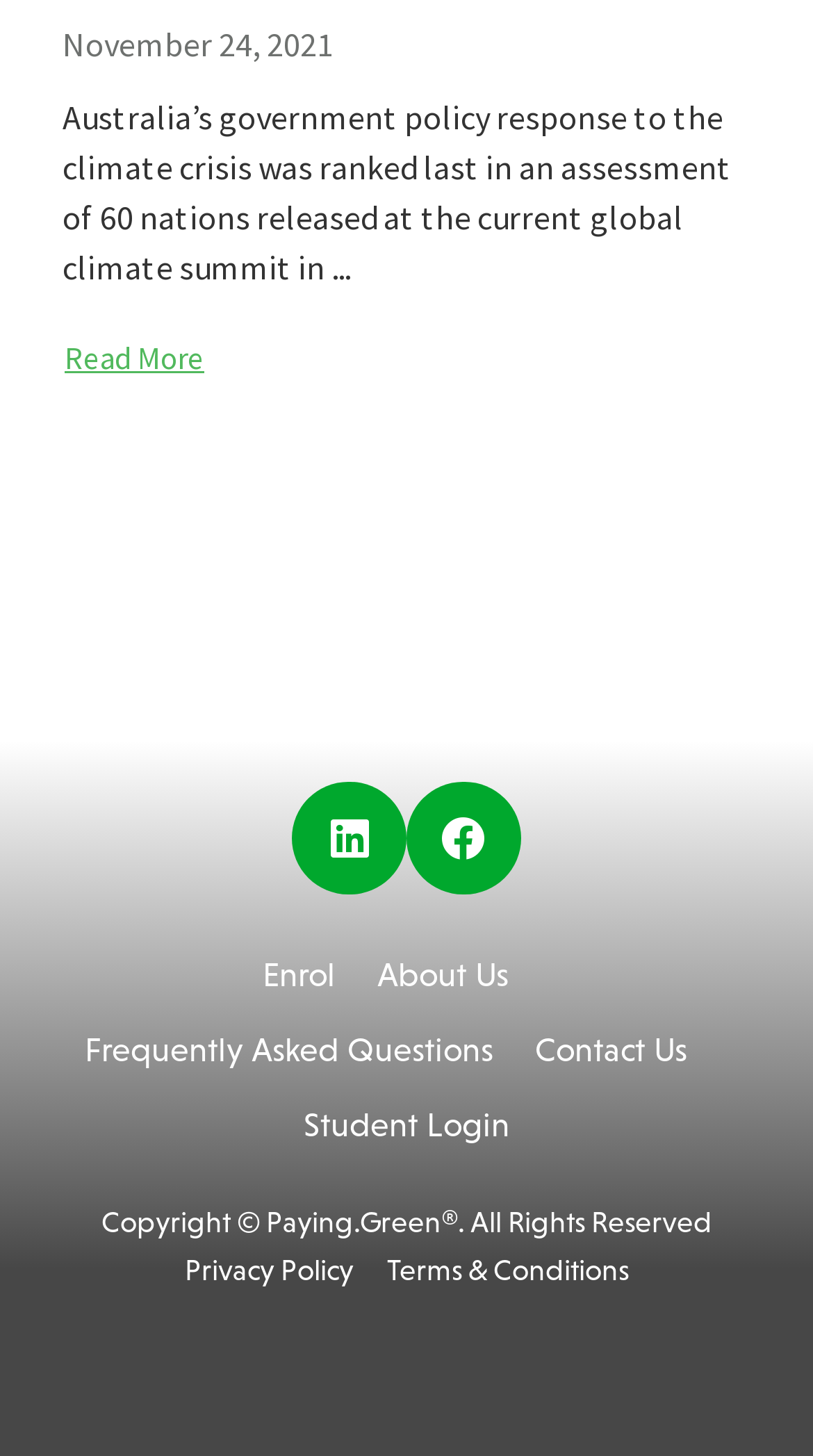Locate the bounding box coordinates of the clickable element to fulfill the following instruction: "Enrol in a course". Provide the coordinates as four float numbers between 0 and 1 in the format [left, top, right, bottom].

[0.323, 0.644, 0.413, 0.695]